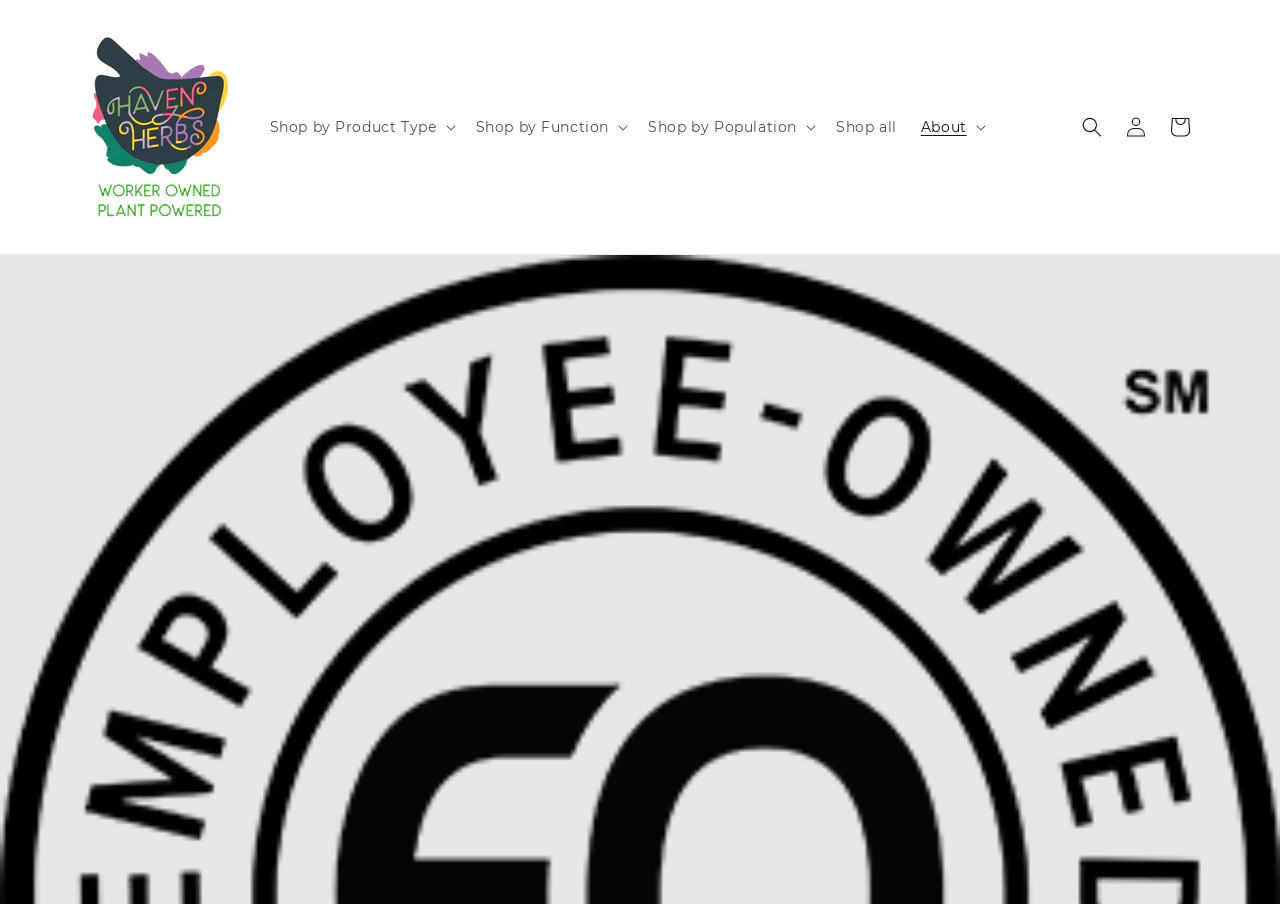Are there any images on the webpage?
Use the image to answer the question with a single word or phrase.

Yes